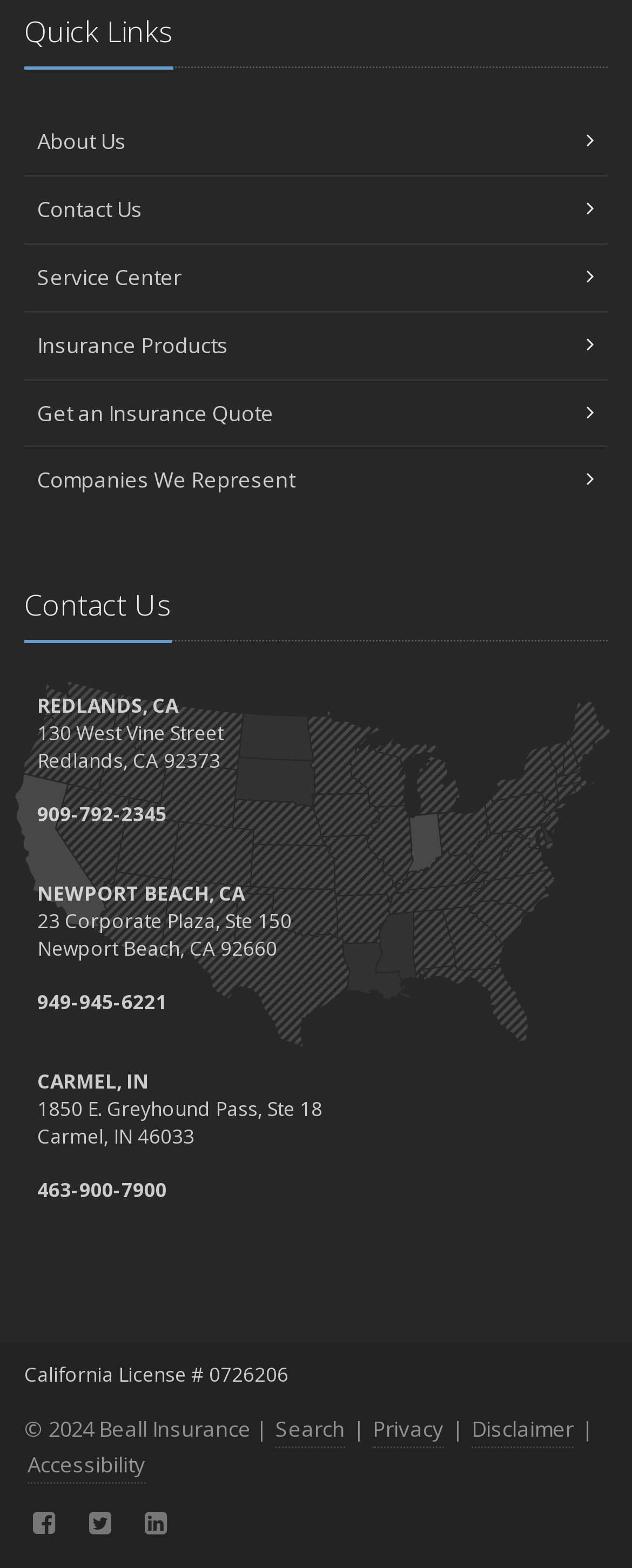Please look at the image and answer the question with a detailed explanation: How many office locations are listed?

I counted the number of office locations listed on the webpage, which are Redlands, CA, Newport Beach, CA, and Carmel, IN.